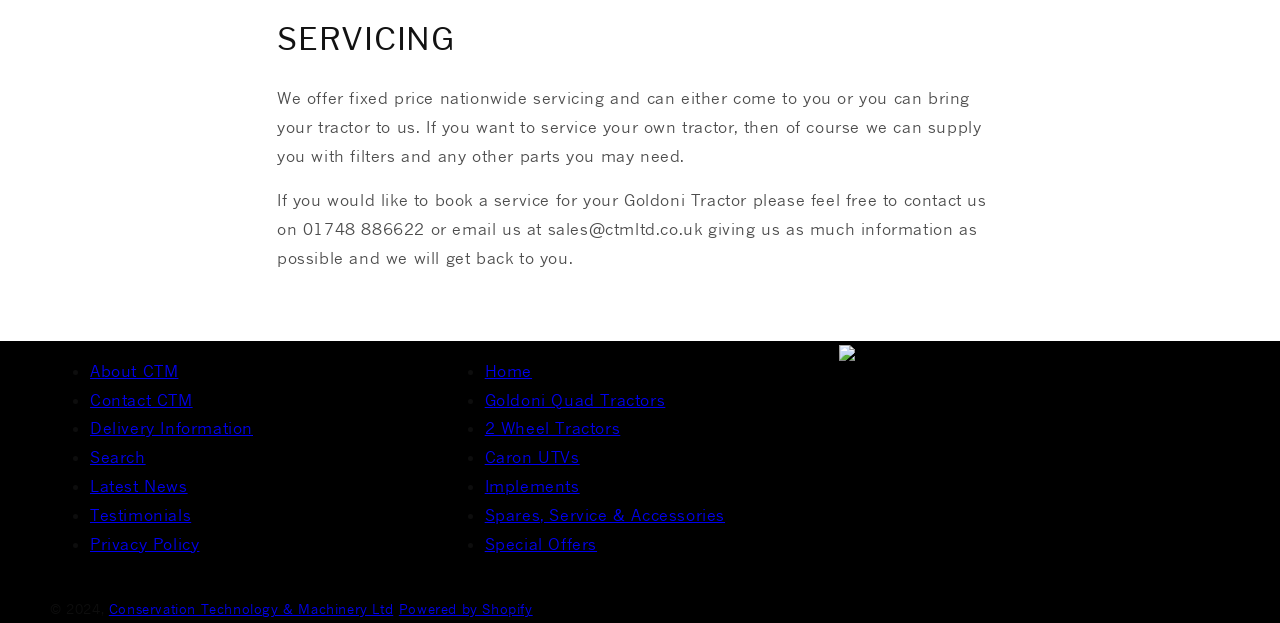Find the bounding box coordinates of the clickable area required to complete the following action: "Search for something".

[0.07, 0.718, 0.114, 0.75]